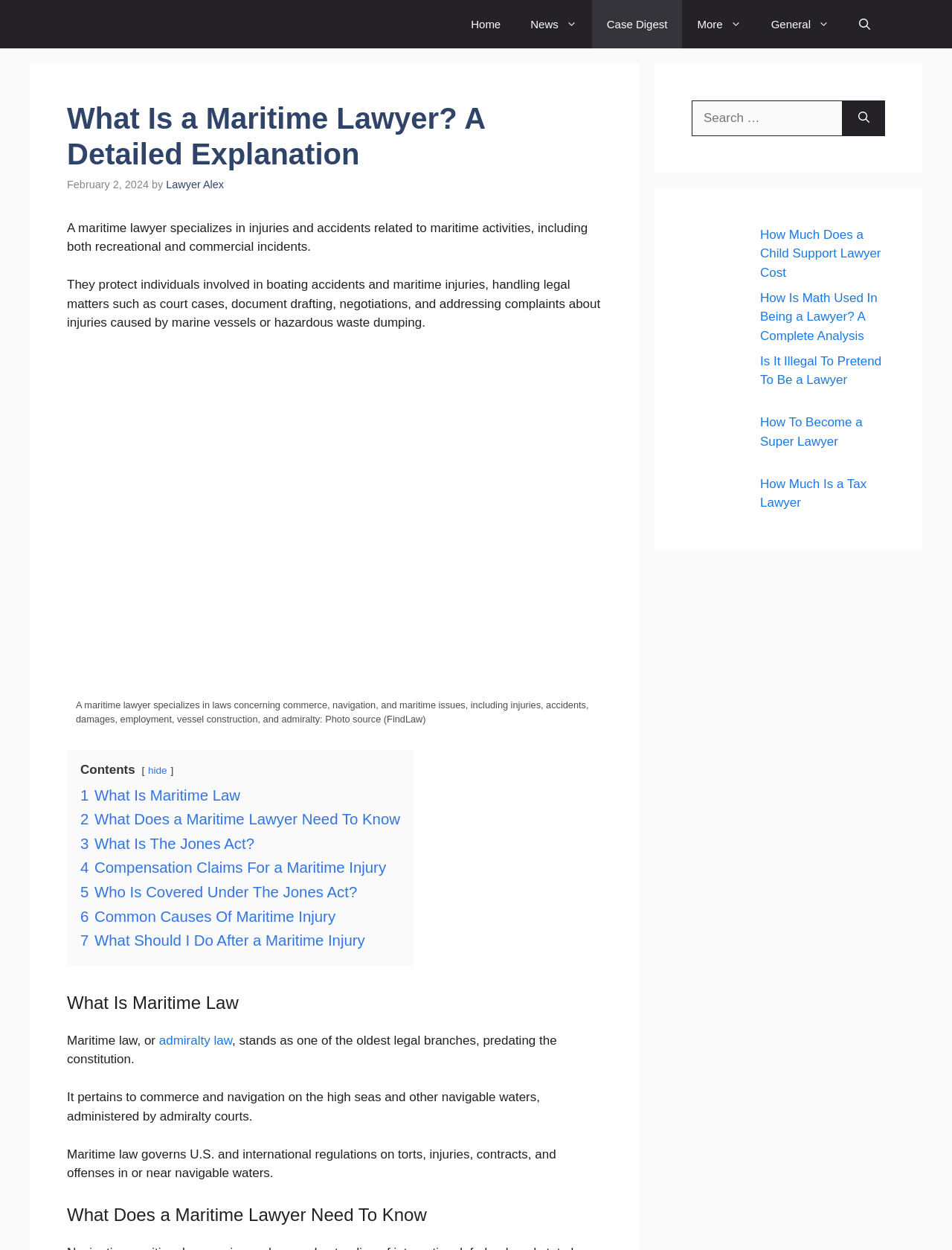Respond to the following question with a brief word or phrase:
What is the name of the author of the article?

Lawyer Alex